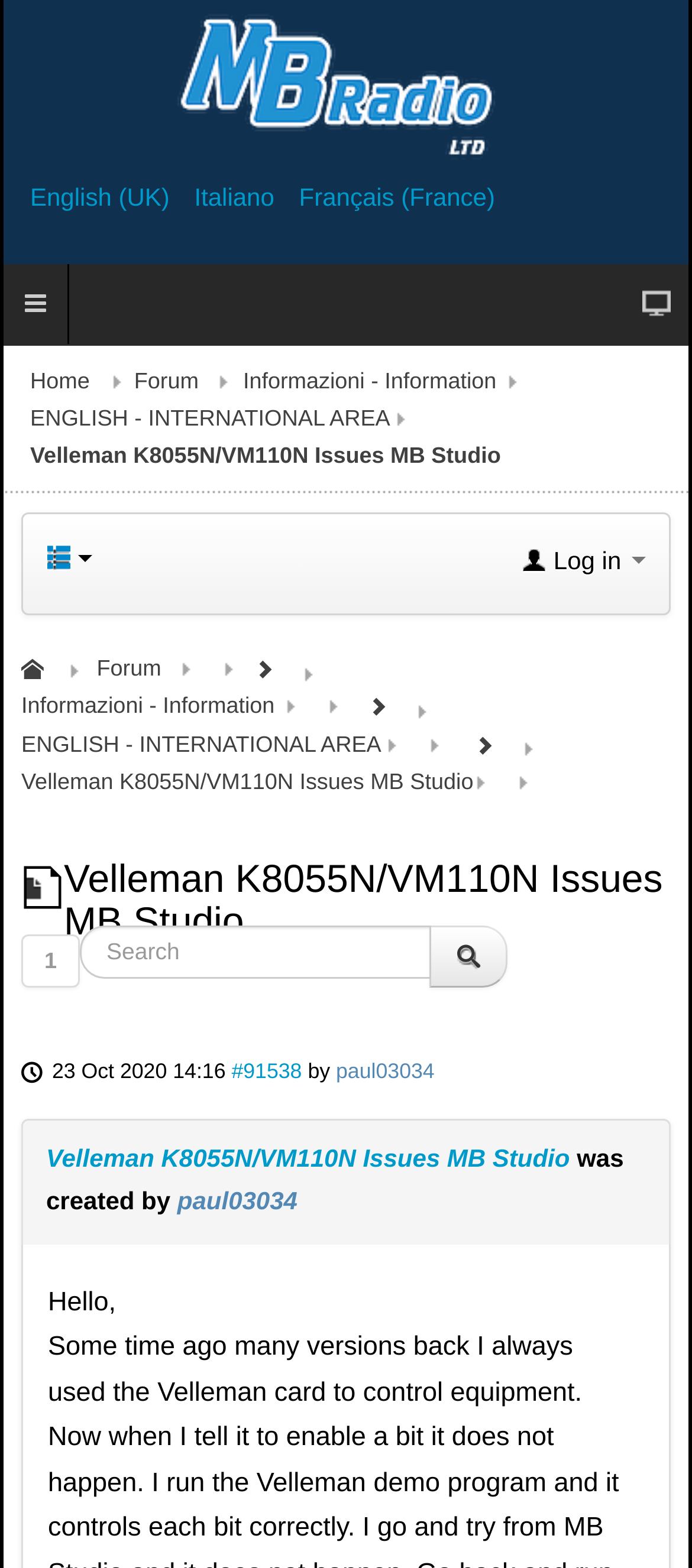Who created the forum thread? Analyze the screenshot and reply with just one word or a short phrase.

paul03034